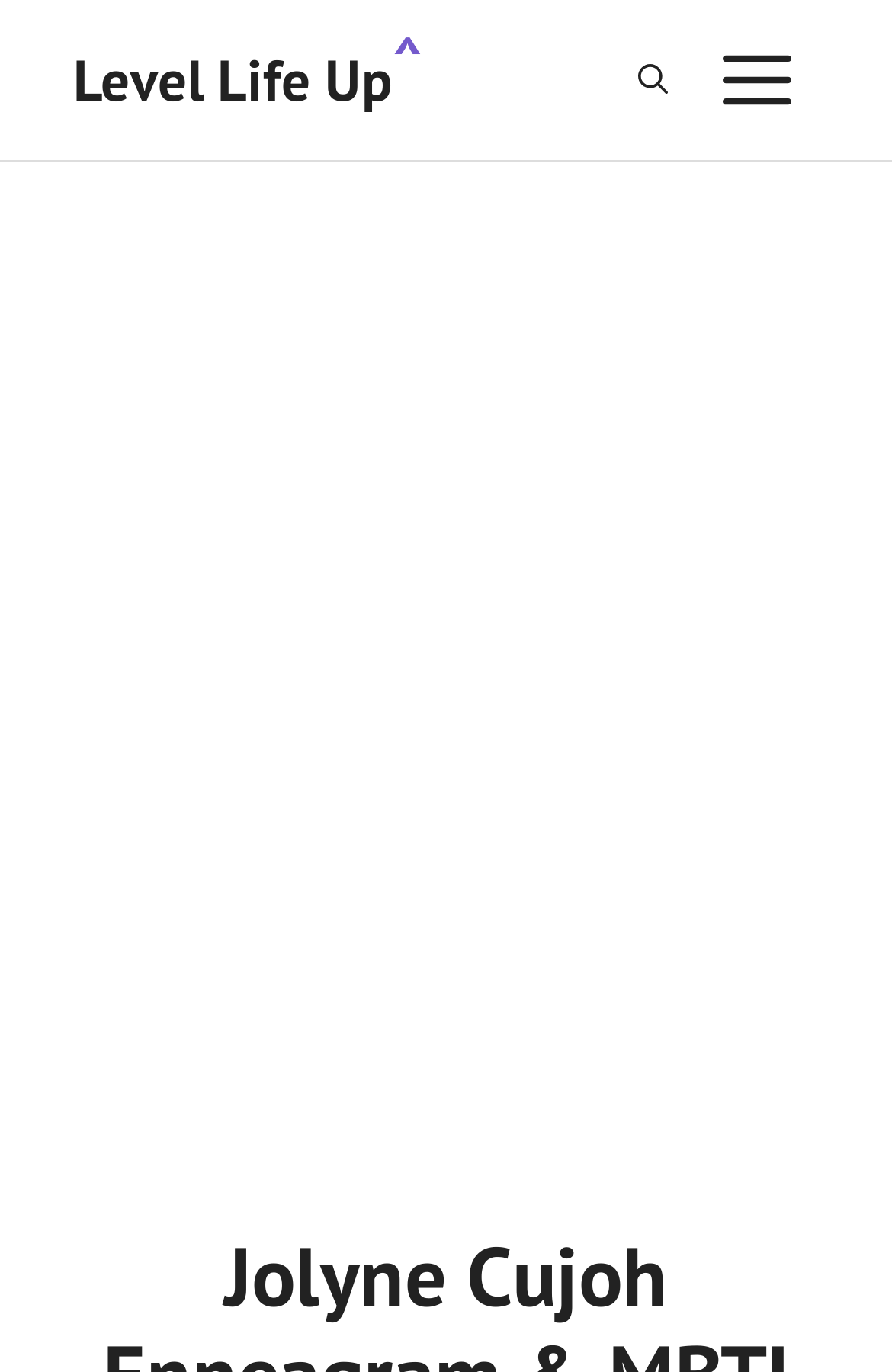Examine the image carefully and respond to the question with a detailed answer: 
What is the purpose of the 'MENU' button?

I inferred the answer by examining the 'MENU' button element, which has an attribute 'expanded: False' and 'controls: generate-slideout-menu', indicating that it is used to open a slideout menu.